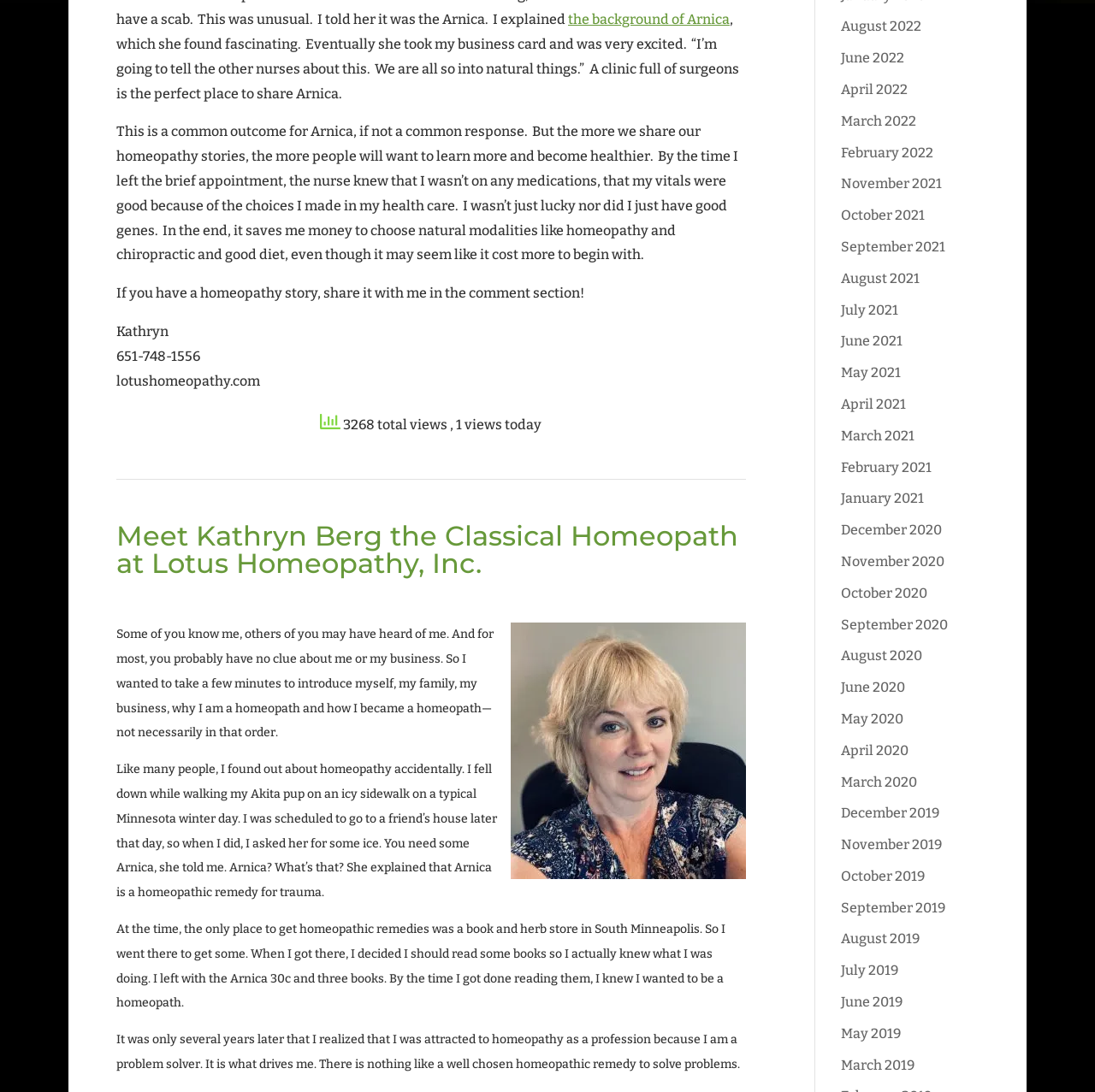Based on the element description: "May 2020", identify the UI element and provide its bounding box coordinates. Use four float numbers between 0 and 1, [left, top, right, bottom].

[0.768, 0.651, 0.825, 0.666]